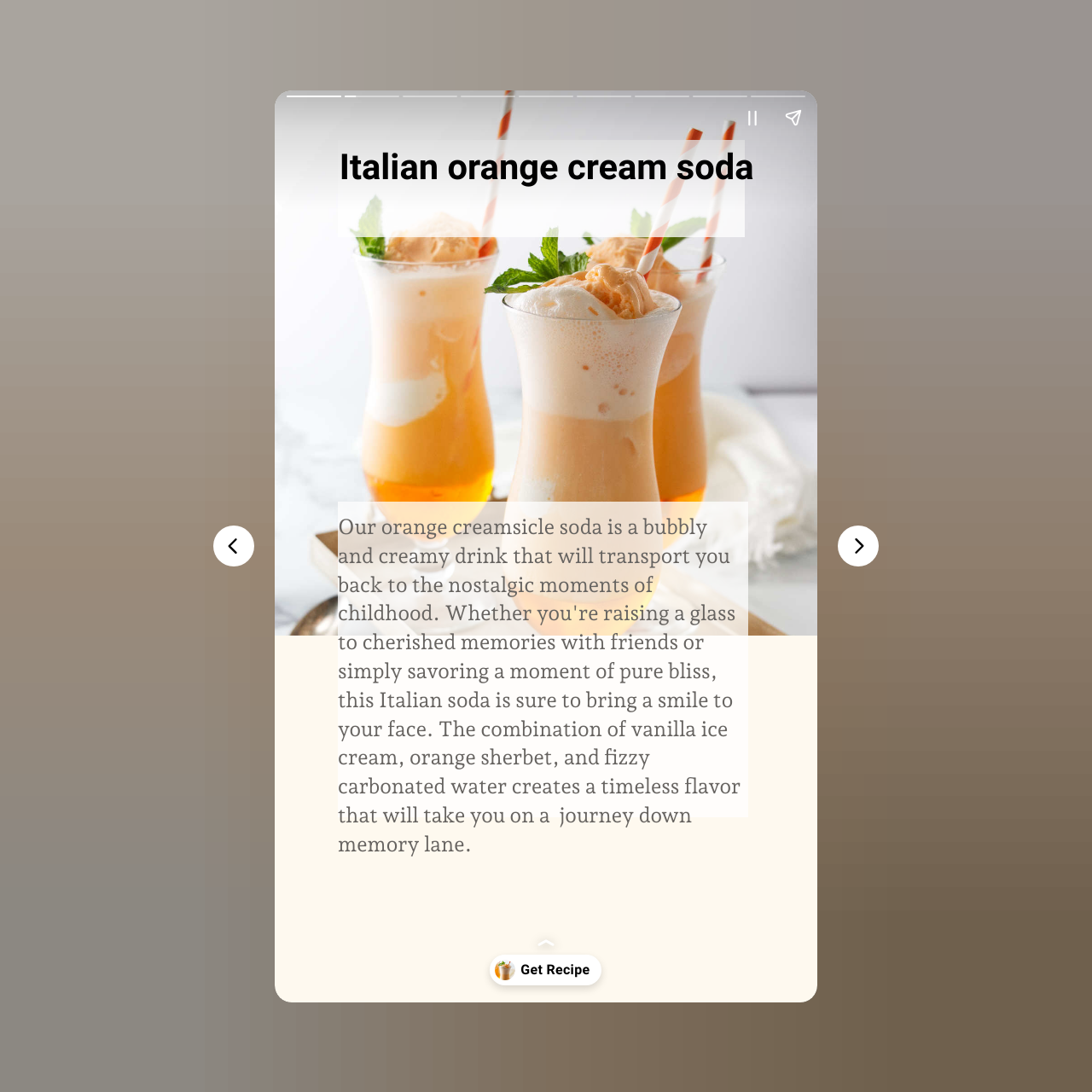Predict the bounding box of the UI element that fits this description: "aria-label="Share story"".

[0.708, 0.089, 0.745, 0.126]